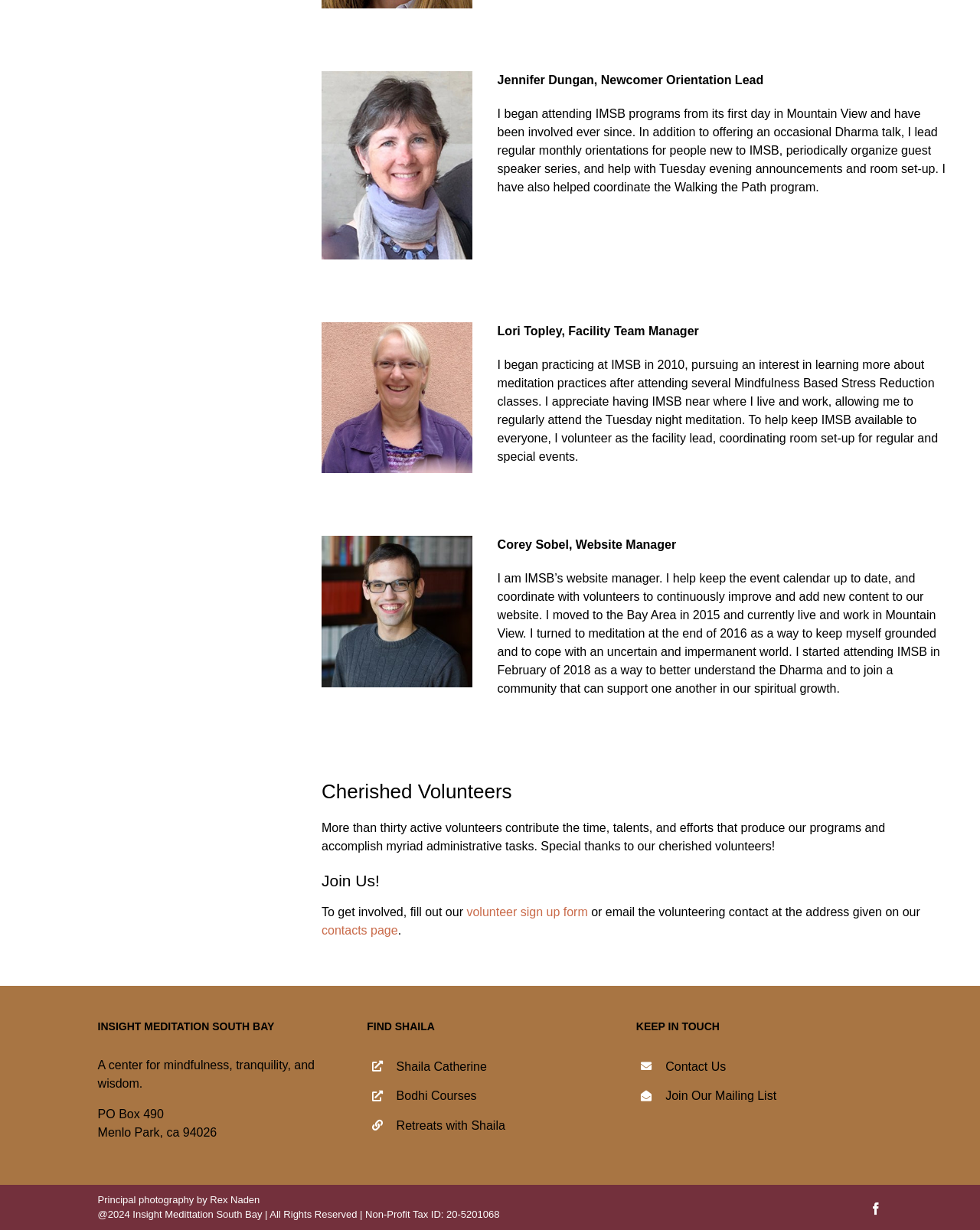Please provide a comprehensive response to the question based on the details in the image: What is the role of Corey Sobel?

I found a StaticText element with the text 'Corey Sobel, Website Manager' which suggests that Corey Sobel is responsible for managing the website.